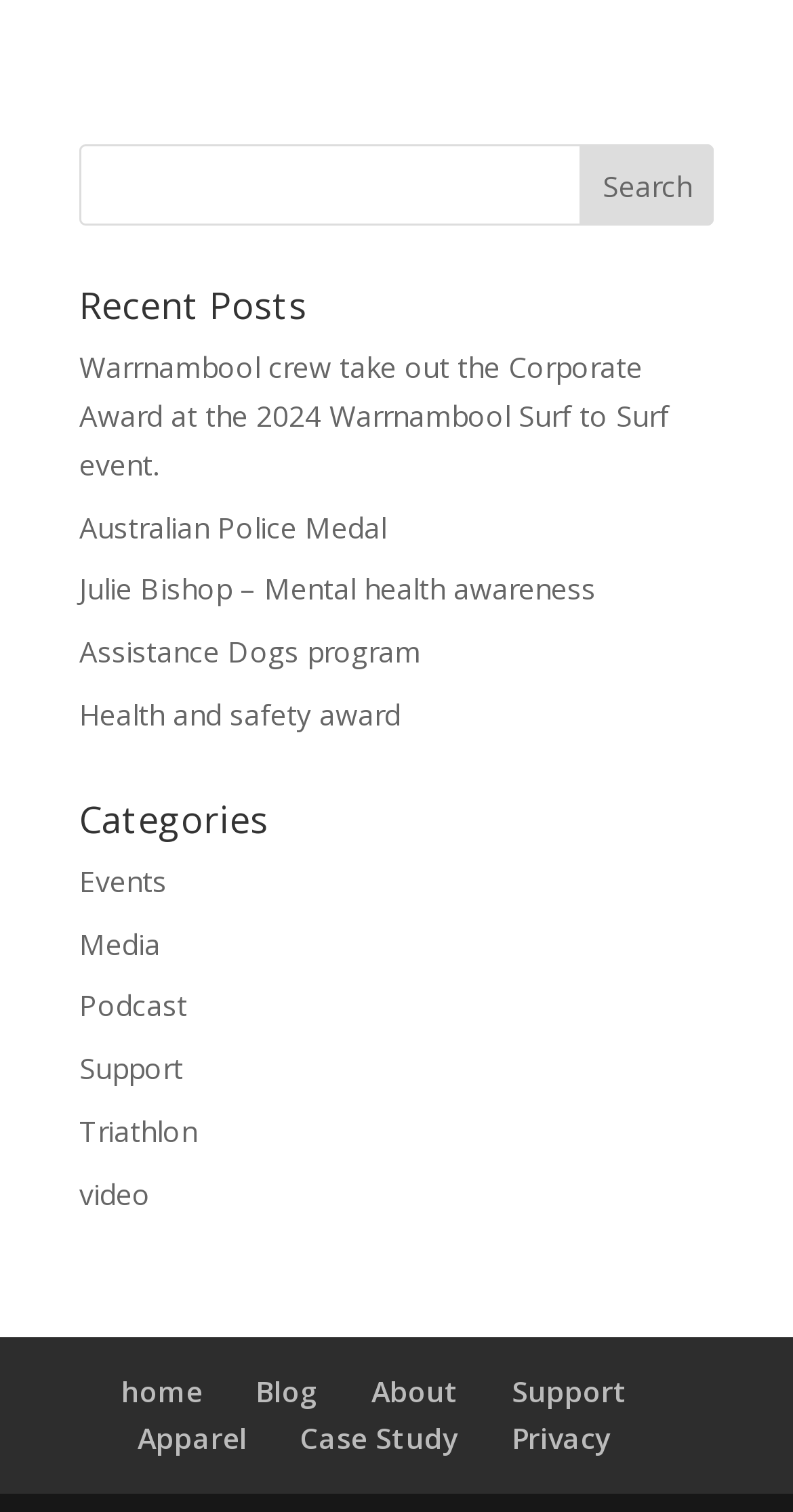How many categories are listed?
From the screenshot, supply a one-word or short-phrase answer.

8